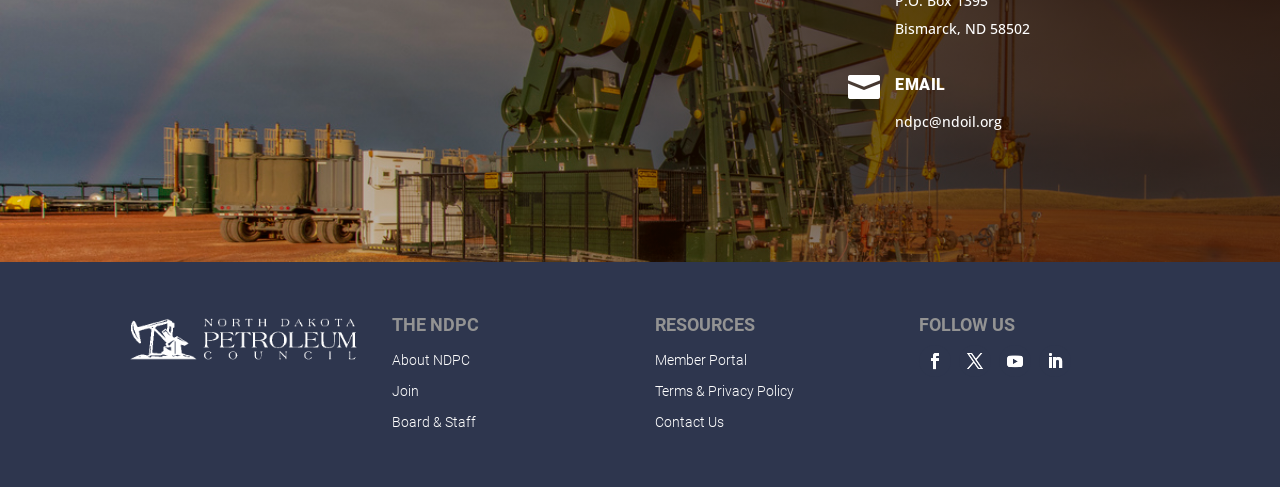Find the bounding box coordinates of the clickable area required to complete the following action: "Join".

[0.306, 0.786, 0.327, 0.819]